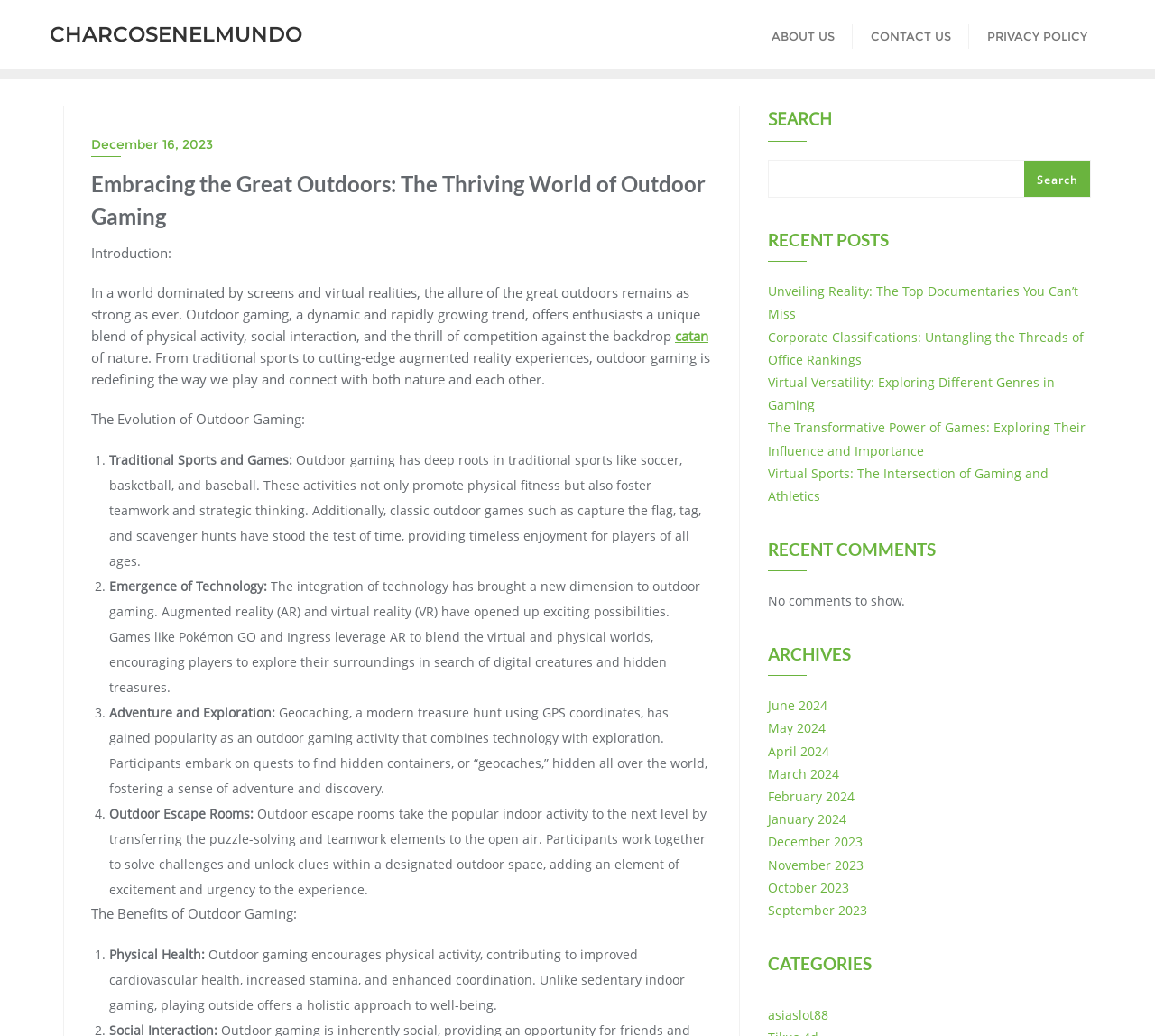Use a single word or phrase to answer the question:
What is the purpose of the search box?

To search the website